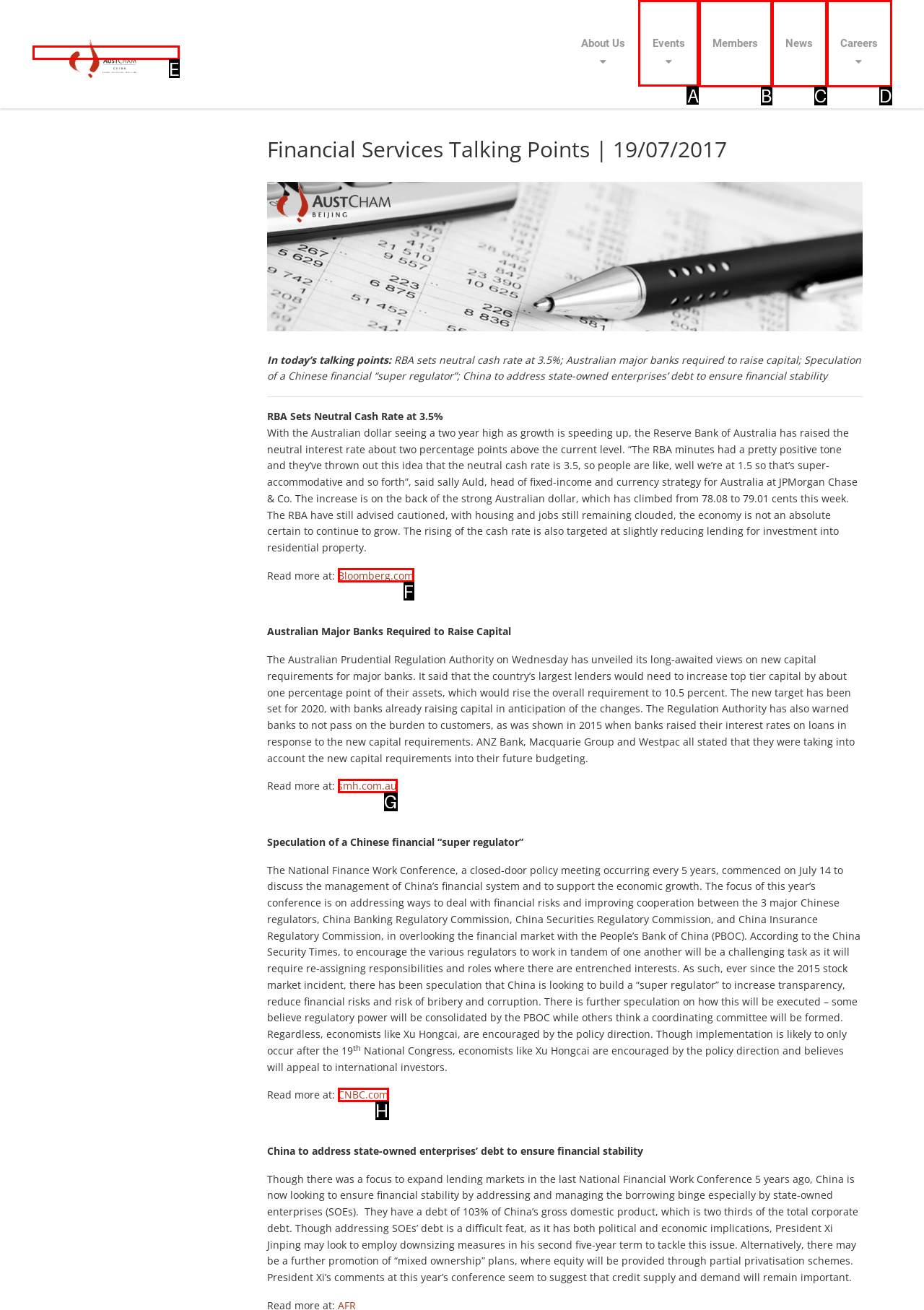Point out the correct UI element to click to carry out this instruction: Click on Events
Answer with the letter of the chosen option from the provided choices directly.

A